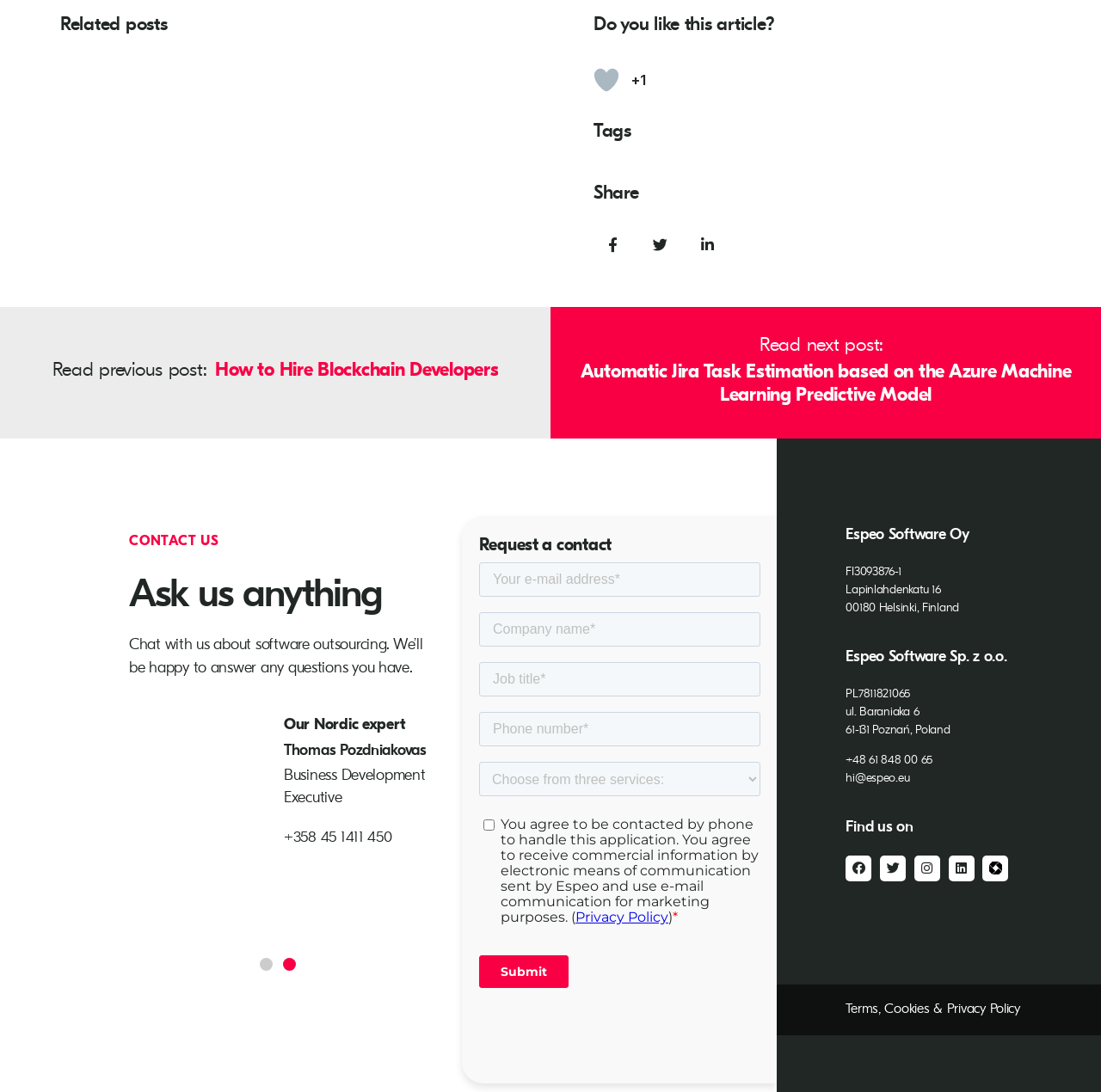Determine the coordinates of the bounding box for the clickable area needed to execute this instruction: "Read previous post".

[0.0, 0.281, 0.5, 0.401]